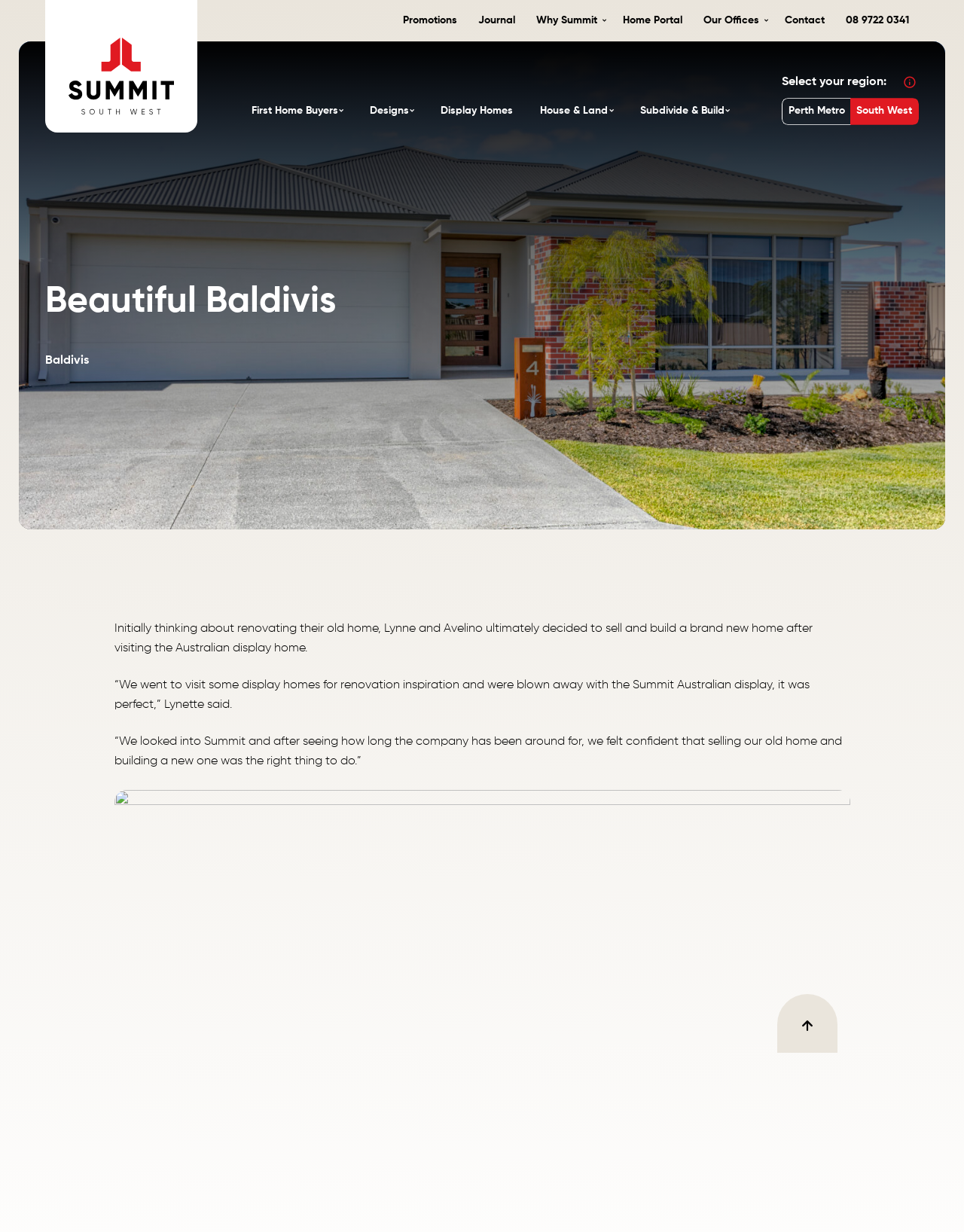Determine the bounding box coordinates for the UI element described. Format the coordinates as (top-left x, top-left y, bottom-right x, bottom-right y) and ensure all values are between 0 and 1. Element description: Tiny Homes by Summit

[0.283, 0.268, 0.413, 0.308]